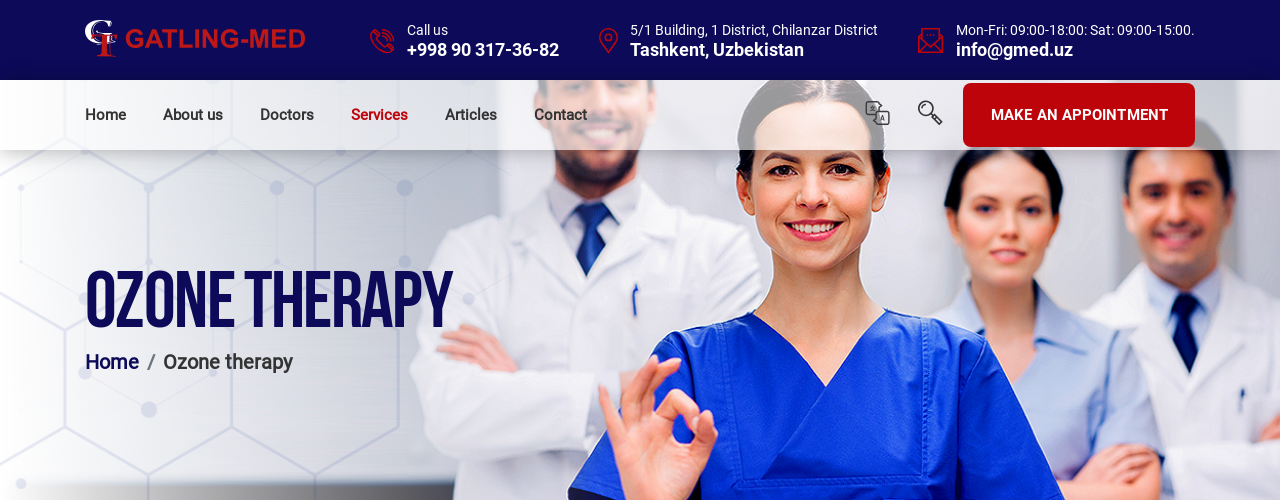Identify and describe all the elements present in the image.

The image features a vibrant banner for Gatling Med, a multidisciplinary private clinic in Tashkent, Uzbekistan, showcasing their ozone therapy services. Central to the banner is a smiling healthcare professional in a blue clinical outfit, gesturing positively, symbolizing approachability and care. The background consists of a modern, geometric design that reflects a clinical atmosphere, suggesting advanced medical practices. Prominent text on the banner reads "OZONE THERAPY," highlighting the focus of the clinic's services. The top of the image includes contact information, including a phone number, and provides links for easy navigation to different sections of the website, emphasizing patient accessibility. This inviting visual promotes both the service and the clinic's commitment to patient well-being.